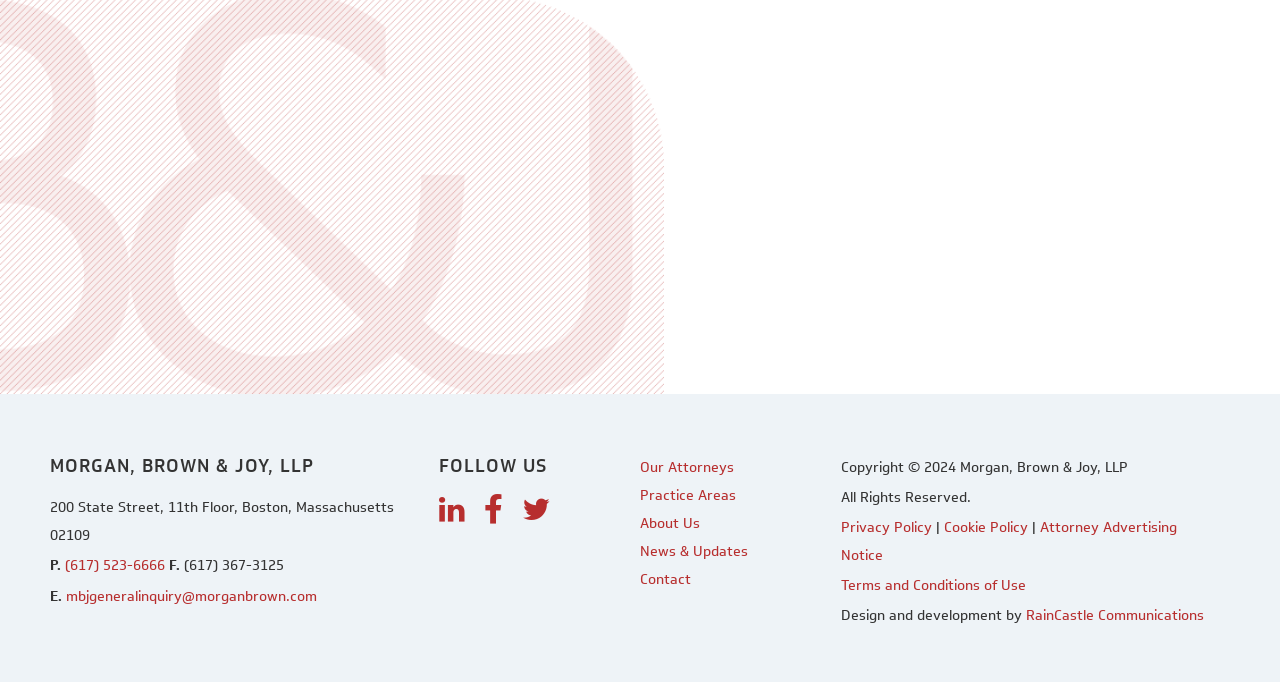Use a single word or phrase to answer the question: 
What is the phone number for the law firm?

(617) 523-6666